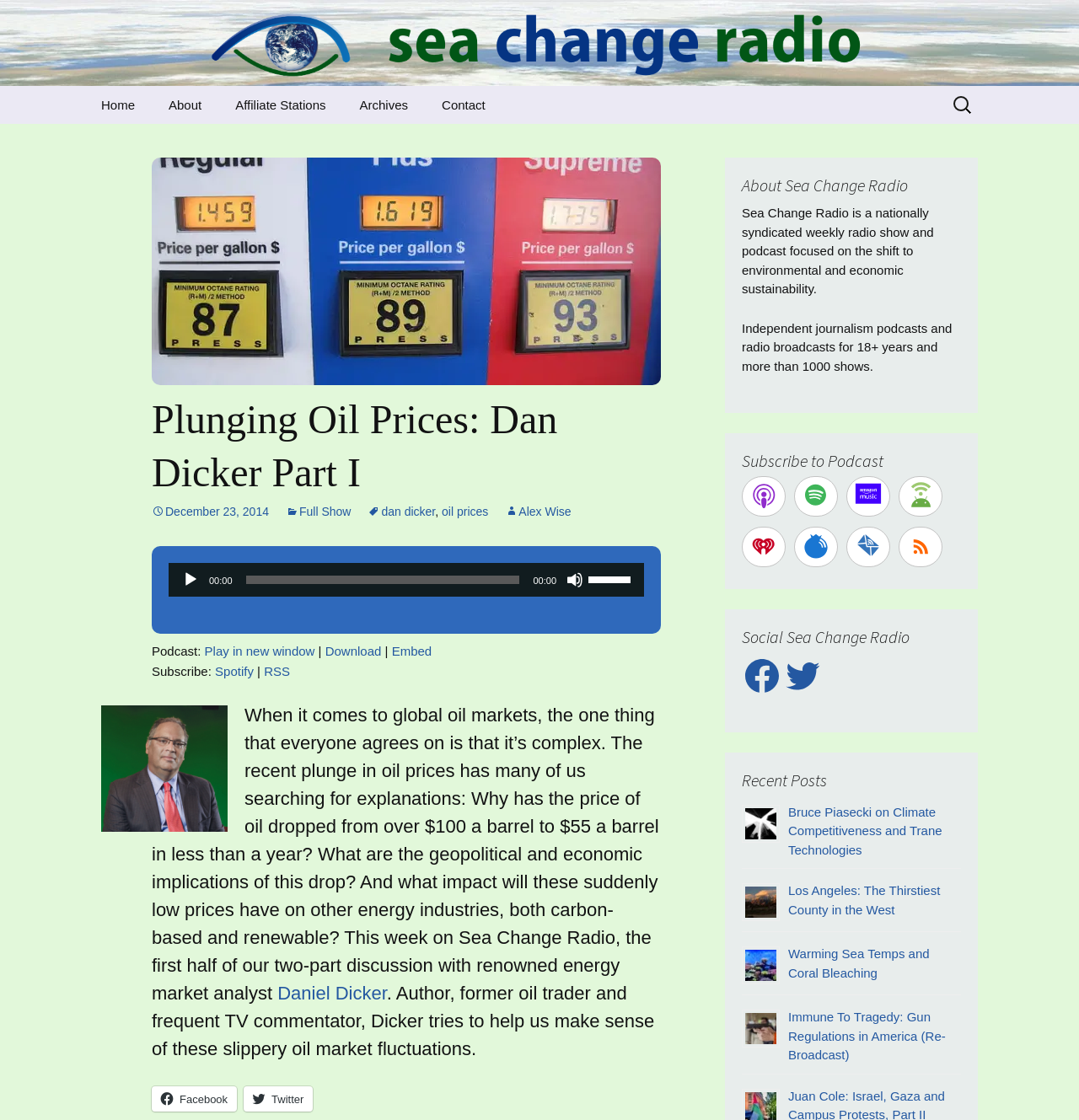What is the title or heading displayed on the webpage?

Sea Change Radio